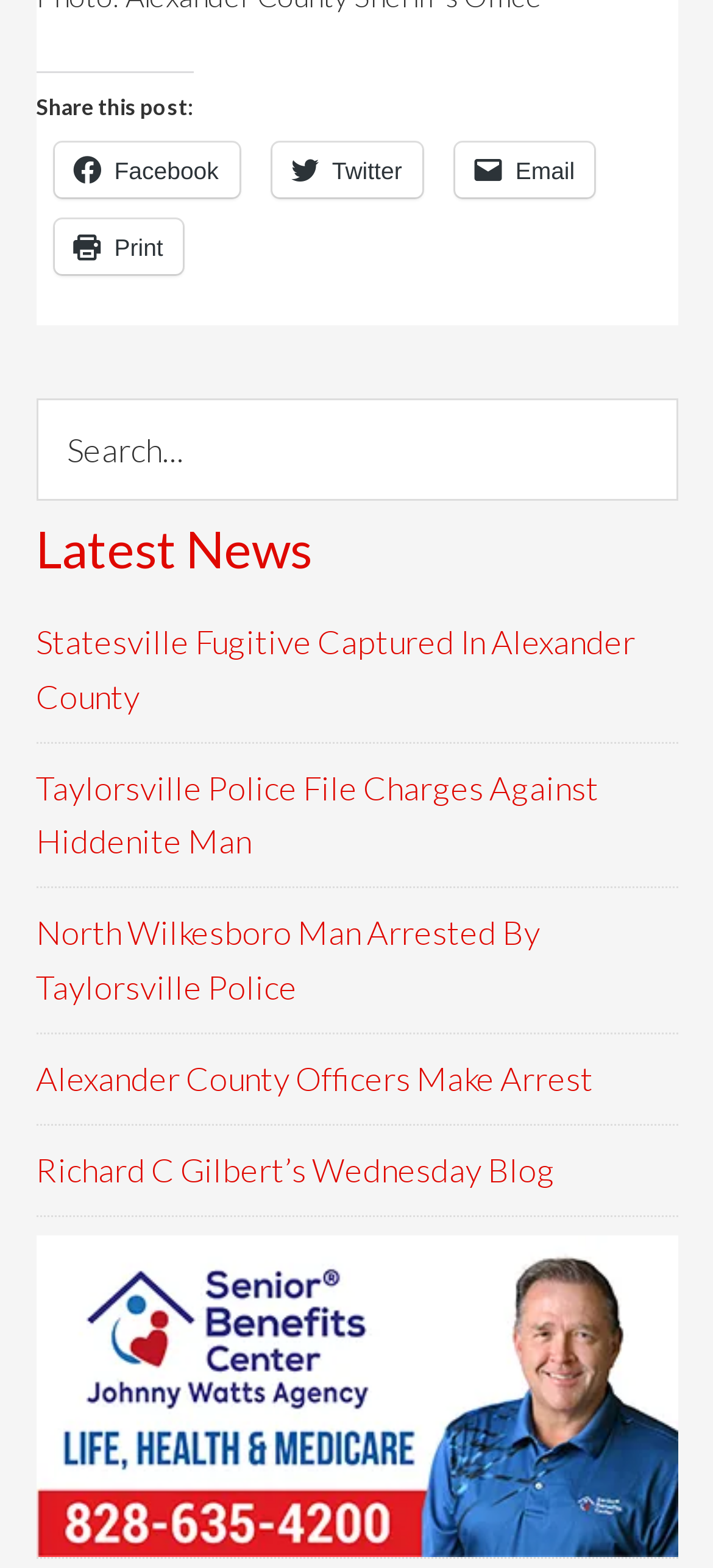Please analyze the image and provide a thorough answer to the question:
What is the purpose of the 'Search...' text?

The 'Search...' text is a placeholder text in the search box, indicating that users should type their search queries in that field.